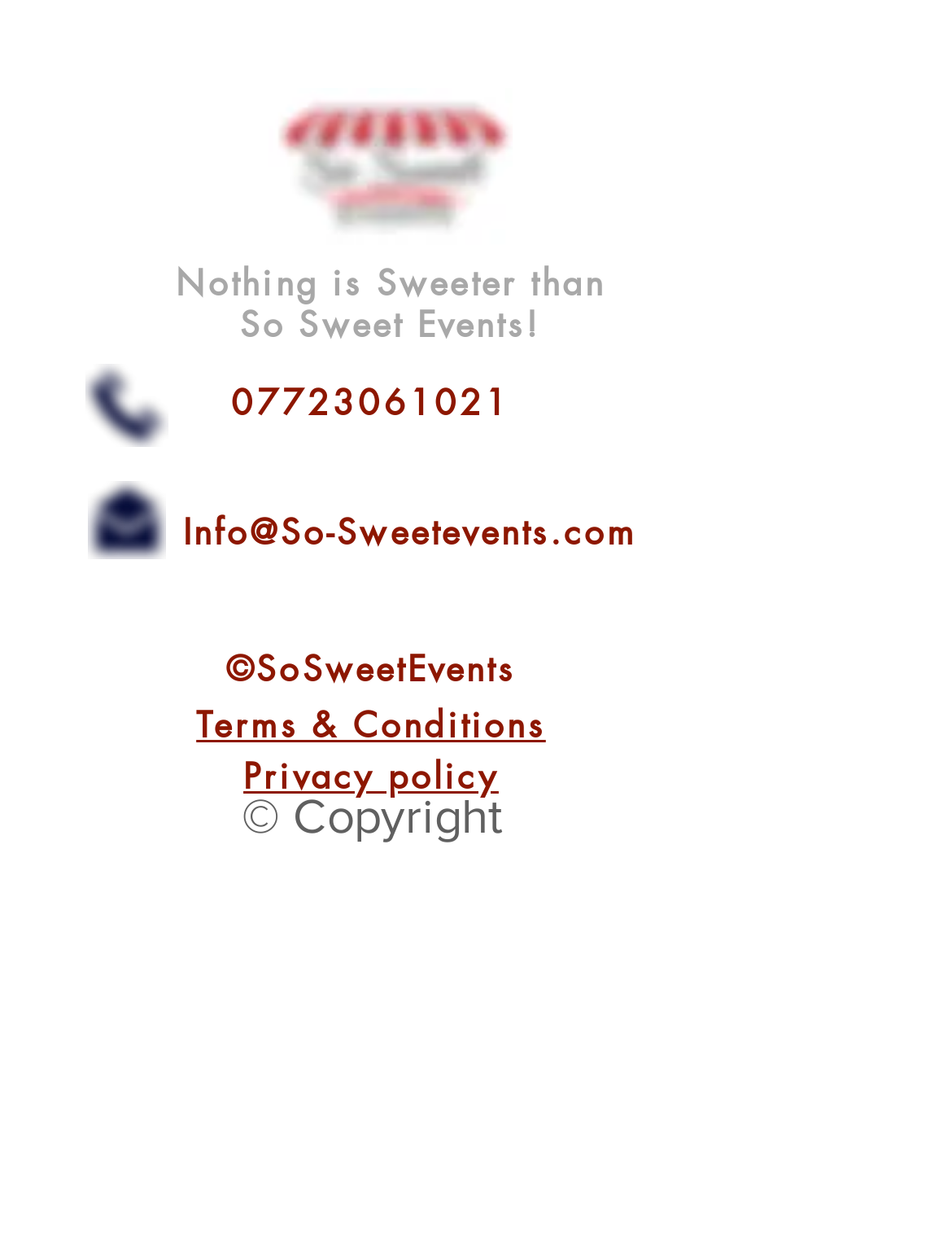Please specify the bounding box coordinates in the format (top-left x, top-left y, bottom-right x, bottom-right y), with all values as floating point numbers between 0 and 1. Identify the bounding box of the UI element described by: Privacy policy

[0.256, 0.601, 0.524, 0.632]